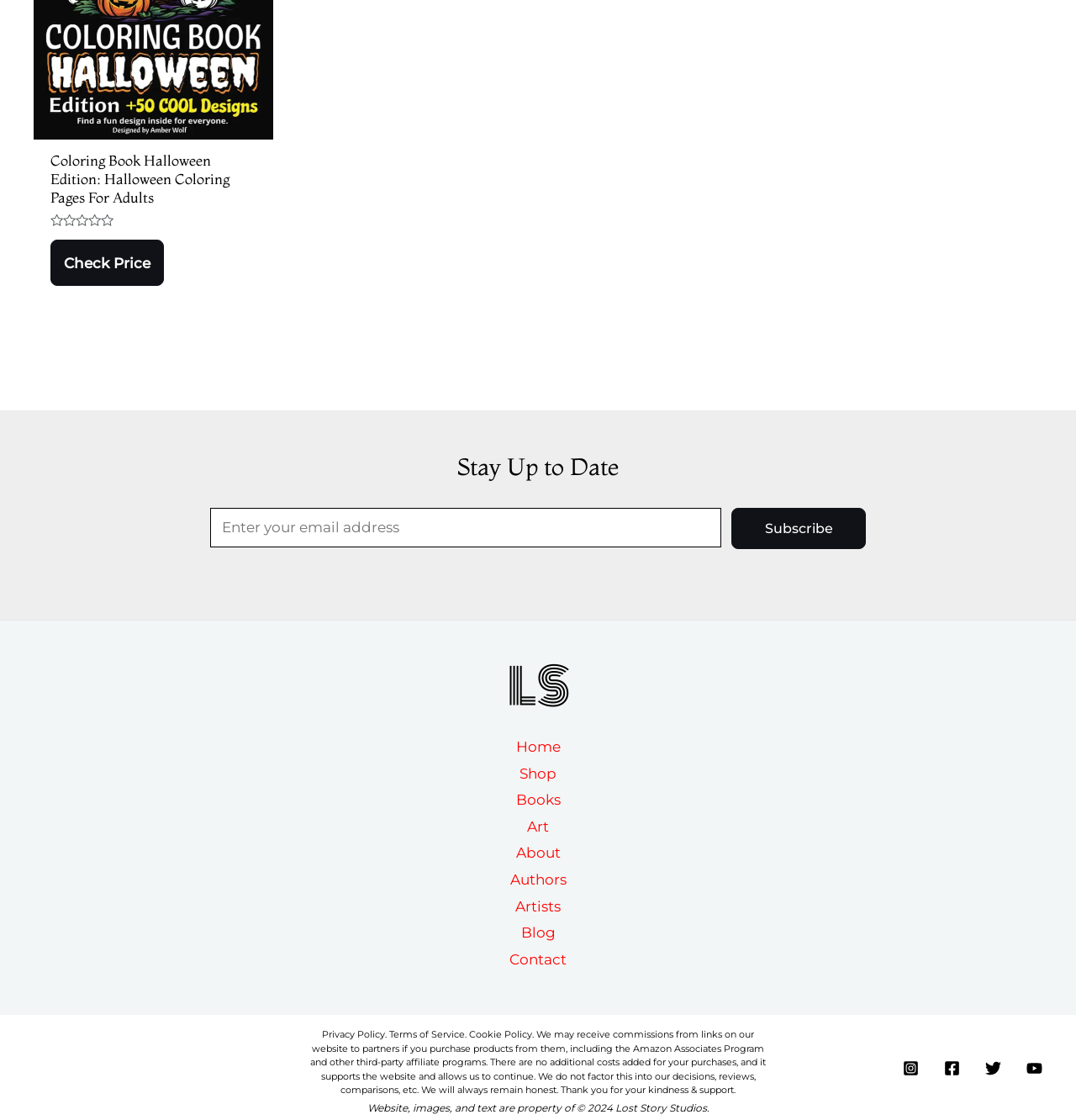Please determine the bounding box coordinates of the element to click in order to execute the following instruction: "Follow on Instagram". The coordinates should be four float numbers between 0 and 1, specified as [left, top, right, bottom].

[0.839, 0.947, 0.854, 0.961]